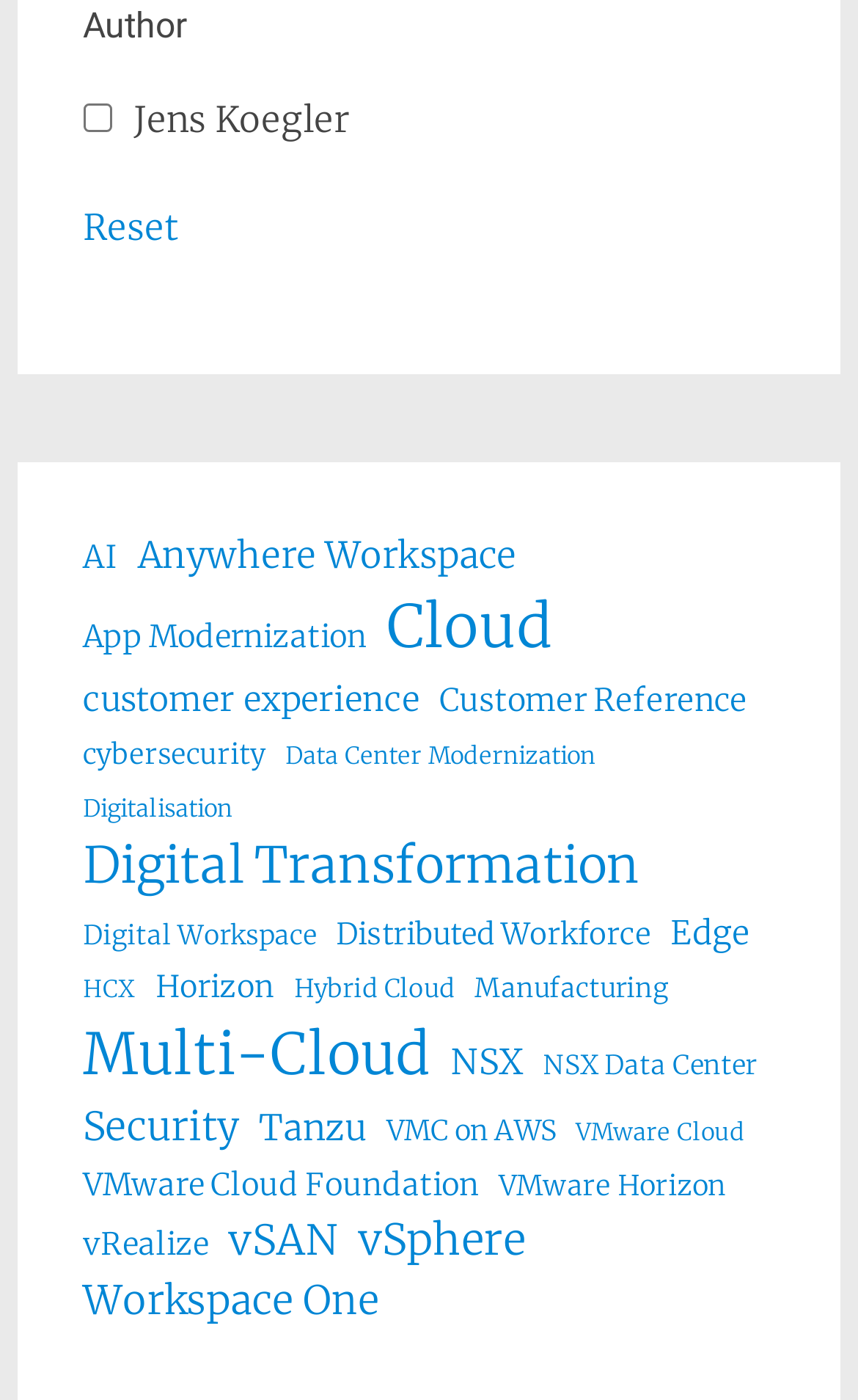Based on the image, provide a detailed response to the question:
Is Jens Koegler checked?

I looked at the checkbox element with the label 'Jens Koegler' and saw that its 'checked' property is set to false, indicating that it is not checked.